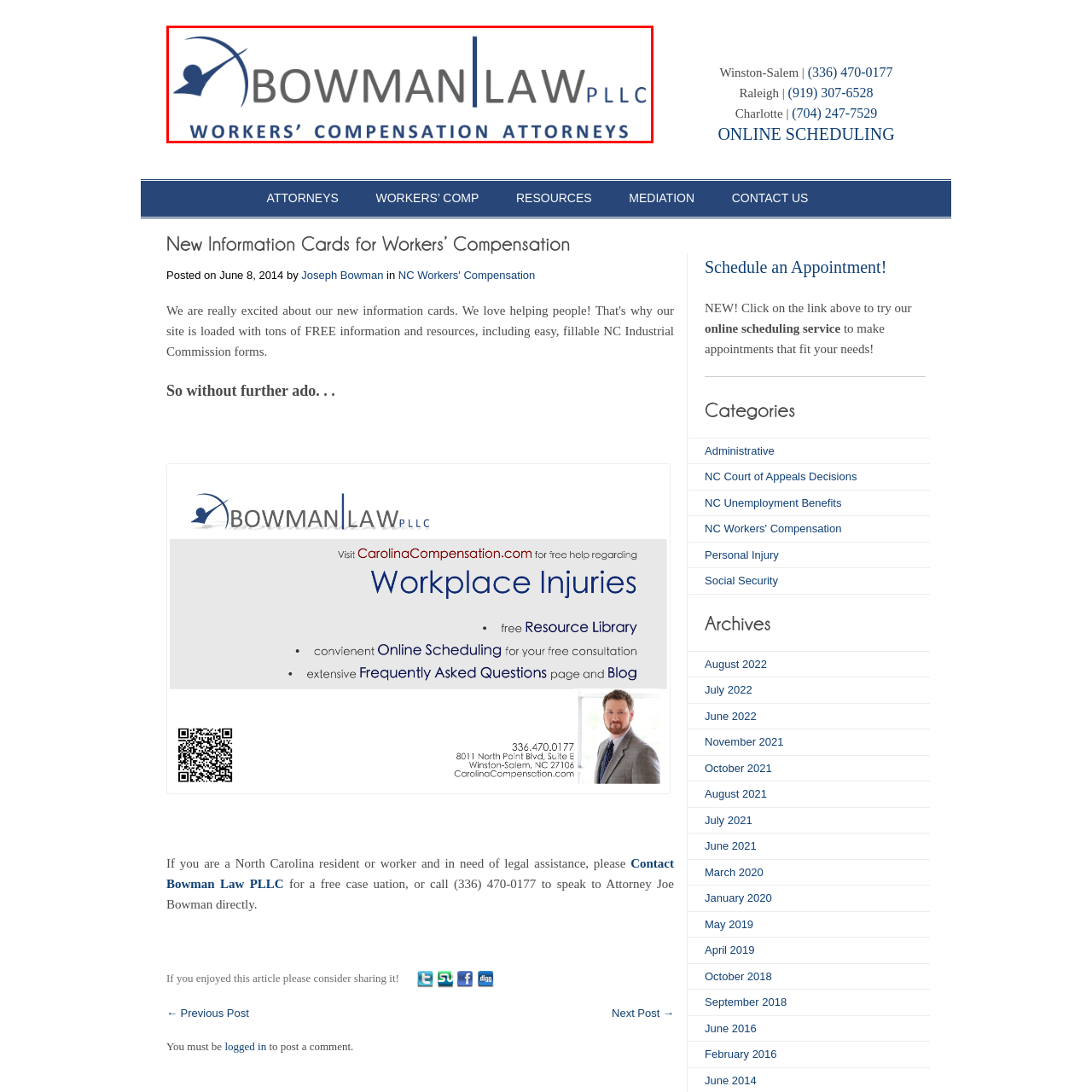Describe fully the image that is contained within the red bounding box.

The logo of Bowman Law PLLC, prominently featuring the name in bold lettering, emphasizes the firm's focus on workers’ compensation law. The logo combines a professional design with a subtle graphic element resembling a person, symbolizing support and advocacy for clients. The text is divided with a vertical line, highlighting the word "LAW" in a distinct manner, which reinforces the firm's legal expertise. This image serves as a visual representation of Bowman Law PLLC, dedicated to providing legal assistance to those navigating the complexities of workers’ compensation cases.